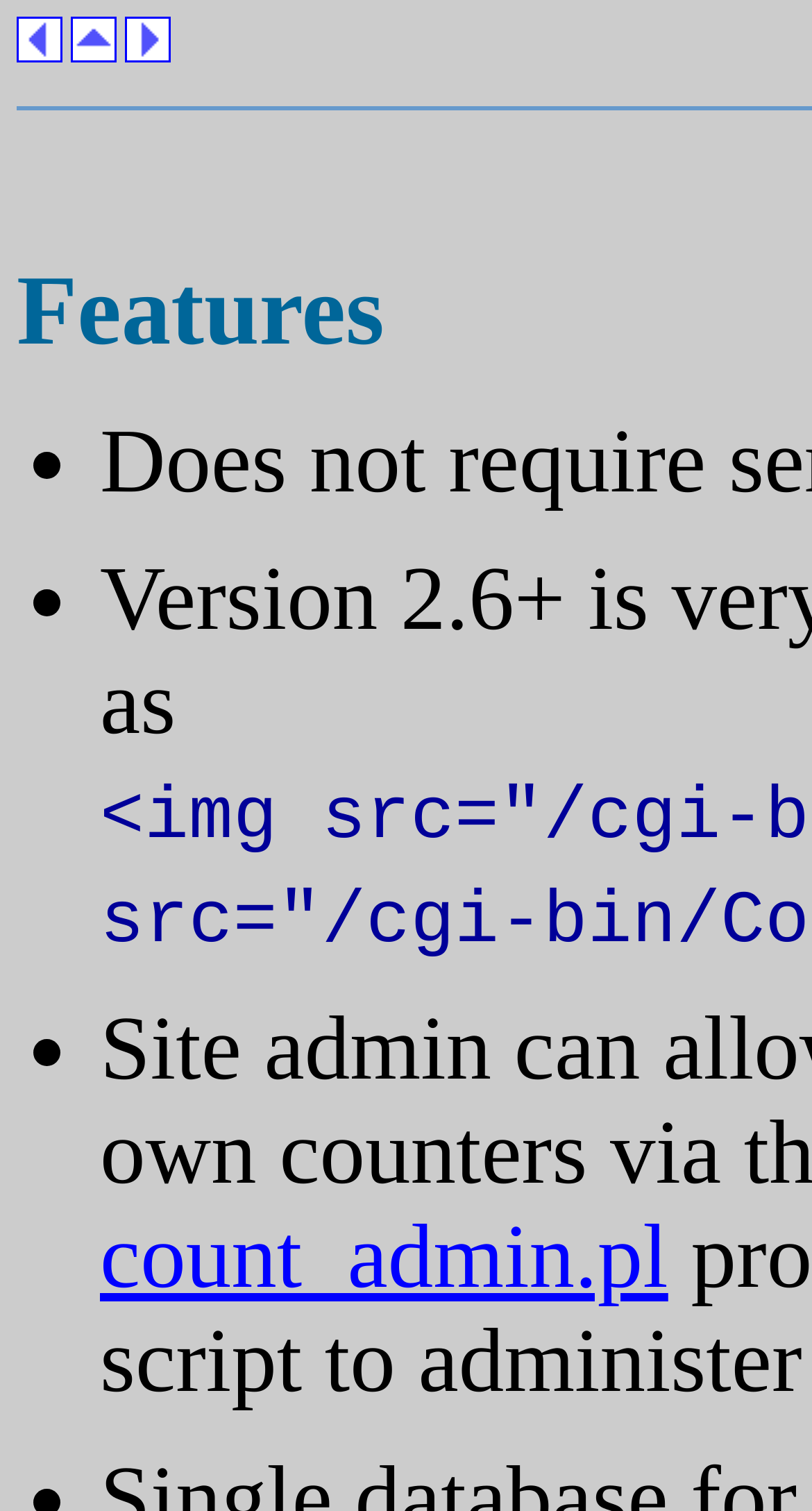Using the element description: "count_admin.pl", determine the bounding box coordinates for the specified UI element. The coordinates should be four float numbers between 0 and 1, [left, top, right, bottom].

[0.123, 0.799, 0.823, 0.865]